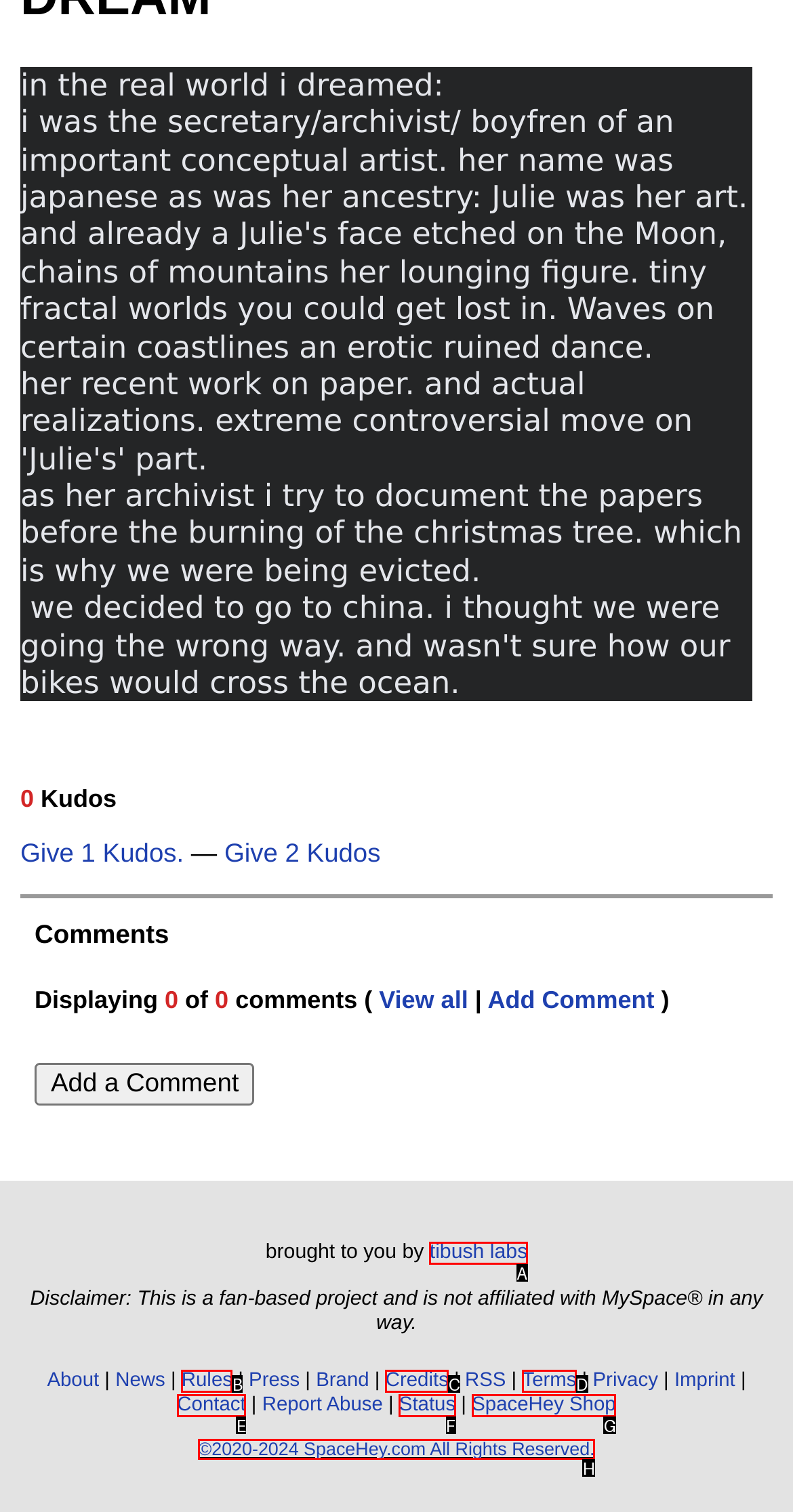Looking at the description: 7, identify which option is the best match and respond directly with the letter of that option.

None